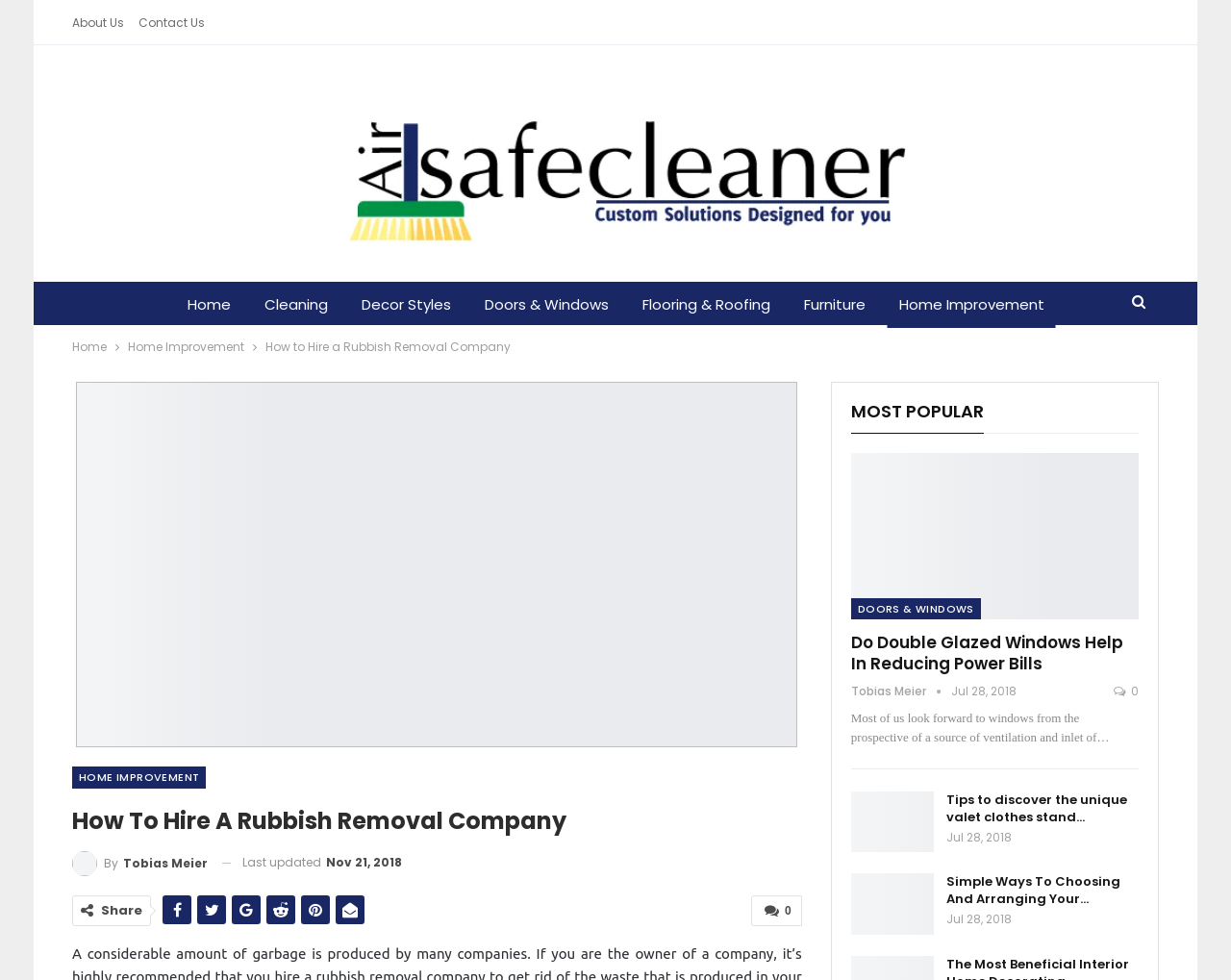Generate an in-depth caption that captures all aspects of the webpage.

This webpage is about home improvement, specifically focusing on how to hire a rubbish removal company. At the top, there are several links to different sections of the website, including "About Us", "Contact Us", and "Home". Below these links, there is a large banner with an image and a link to "air-safecleaner.com - Improve Your Home, Improve Your Life".

Underneath the banner, there are several links to different categories, including "Cleaning", "Decor Styles", "Doors & Windows", "Flooring & Roofing", "Furniture", and "Home Improvement". These links are arranged horizontally across the page.

On the left side of the page, there is a navigation menu with breadcrumbs, showing the current page's location within the website's hierarchy. The main content of the page starts with a heading "How To Hire A Rubbish Removal Company" and a subheading "By Tobias Meier". Below this, there is a paragraph of text discussing the importance of hiring a rubbish removal company.

To the right of the main content, there are several social media links and a "Share" button. Below this, there are links to popular articles, including "Do Double Glazed Windows Help In Reducing Power Bills" and "Tips to discover the unique valet clothes stand…". Each of these links has a brief summary and a timestamp indicating when the article was last updated.

Overall, the webpage is well-organized and easy to navigate, with clear headings and concise text. The layout is clean and uncluttered, making it easy to find the information you need.